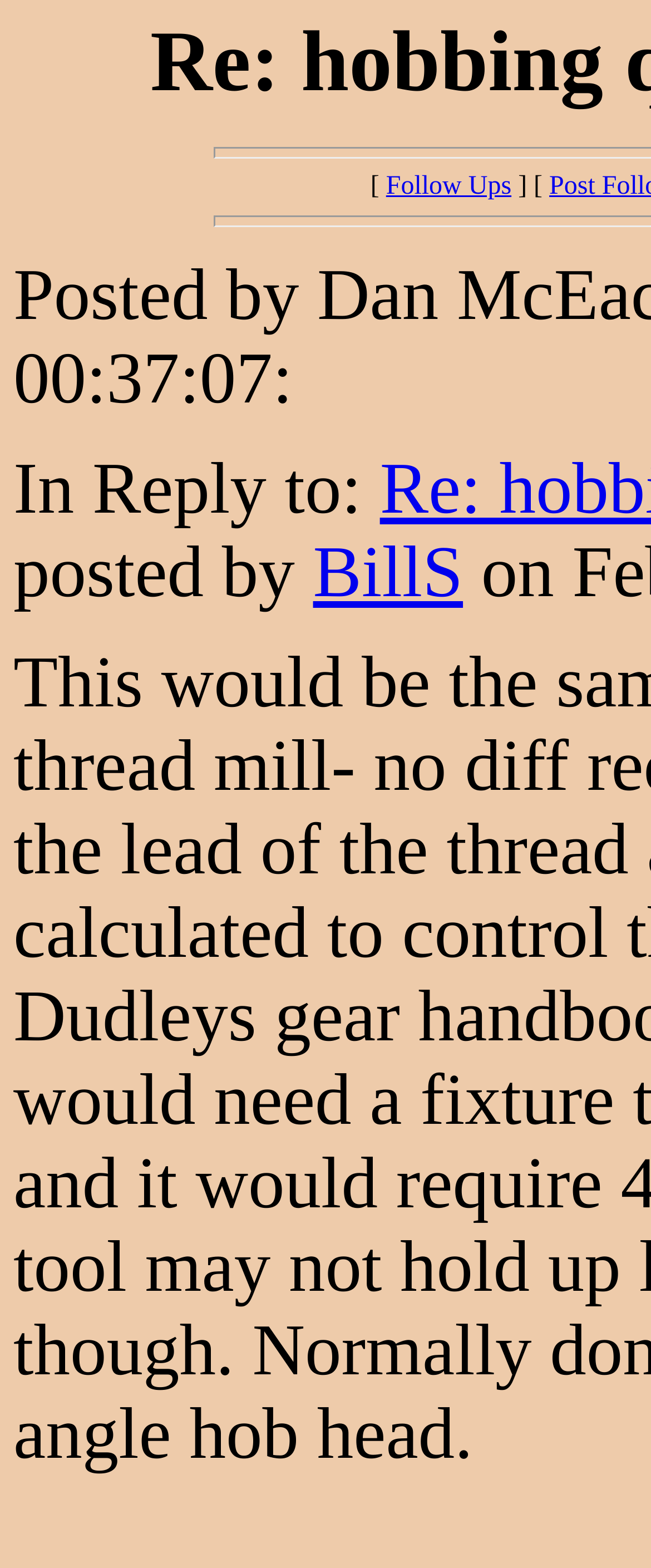Provide the bounding box coordinates of the HTML element described as: "Follow Ups". The bounding box coordinates should be four float numbers between 0 and 1, i.e., [left, top, right, bottom].

[0.593, 0.11, 0.786, 0.128]